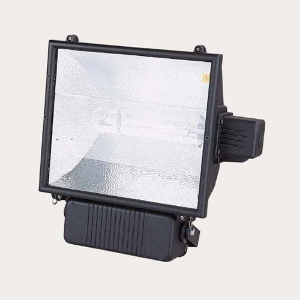Describe the image thoroughly.

The image features the **JET 1000/P Simetrik Wide Angle Projector**, a professional lighting solution designed for optimal illumination. Its robust die-cast aluminum body is coated with durable polyester powder in a sleek black finish. The projector is equipped with a high-purity polished aluminum reflector that enhances light output, making it ideal for various outdoor applications. 

The electrical housing features a thermoplastic cover that provides protection and durability. Additionally, the front tempered glass can withstand high temperatures and thermal shock, ensuring longevity. With features like silicon rubber anti-aging gaskets and a hot deep galvanized steel fixing bracket, this projector is designed for resilience and efficiency. The model is available with different lamp options, including Metal Halide and Sodium Vapour lamps, offering flexibility for various lighting needs.